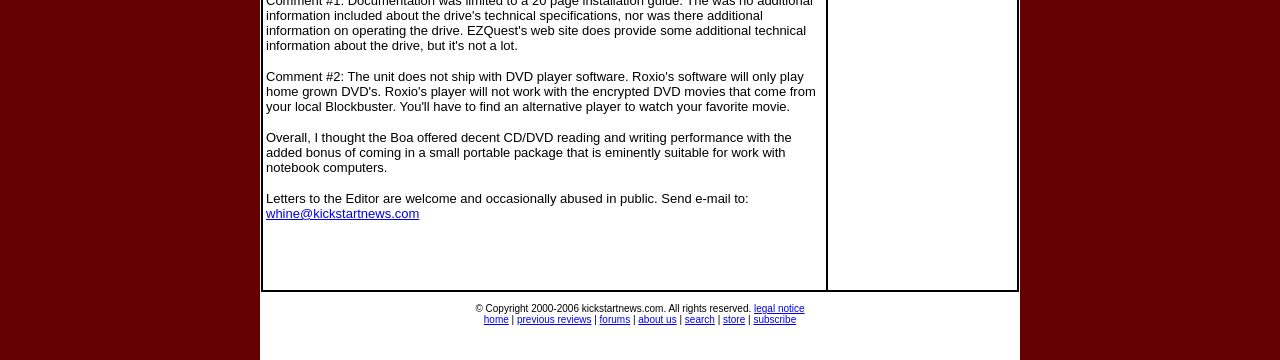Provide a brief response to the question below using a single word or phrase: 
What is the copyright year range?

2000-2006